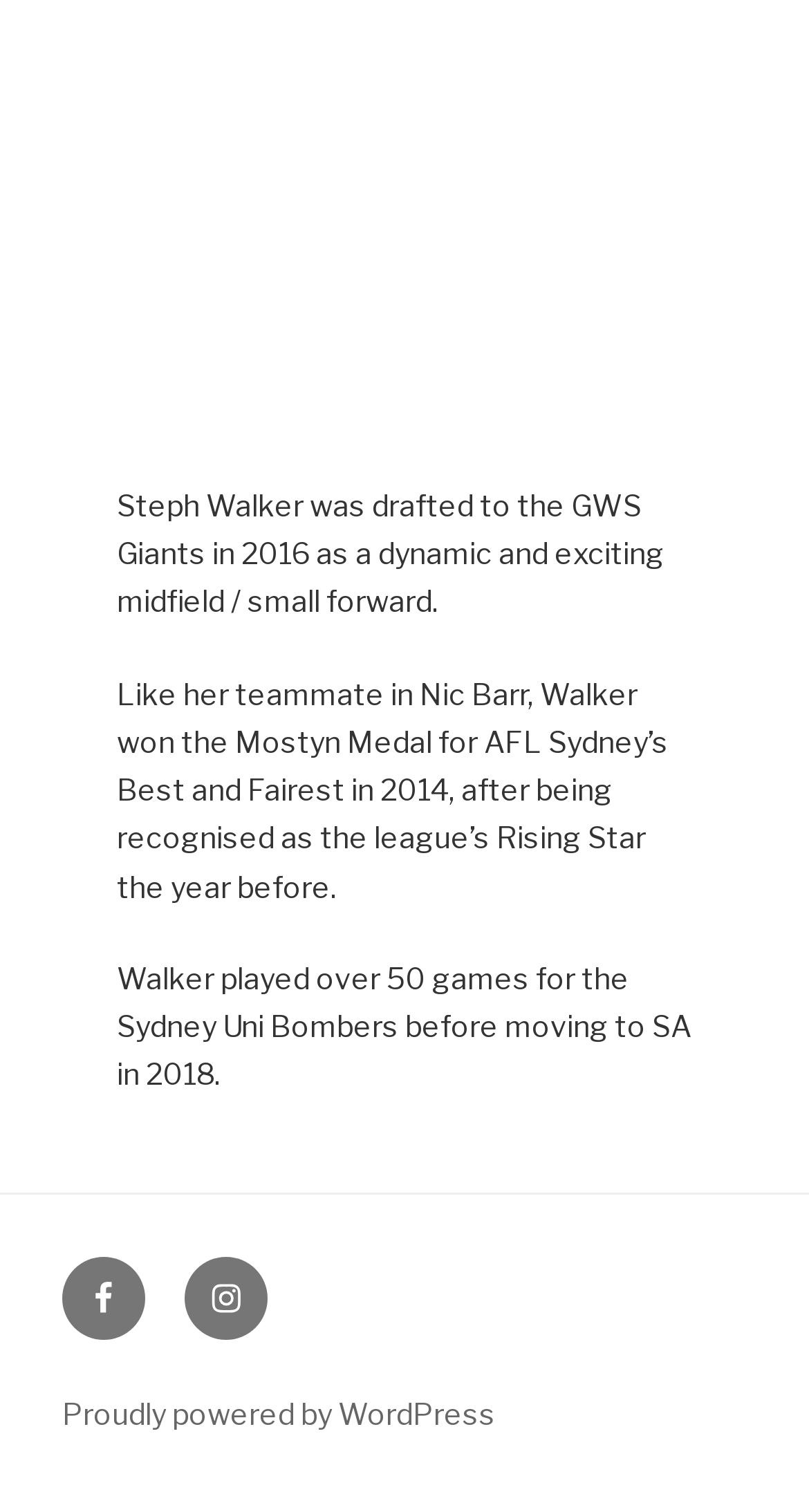Given the webpage screenshot and the description, determine the bounding box coordinates (top-left x, top-left y, bottom-right x, bottom-right y) that define the location of the UI element matching this description: MENU

None